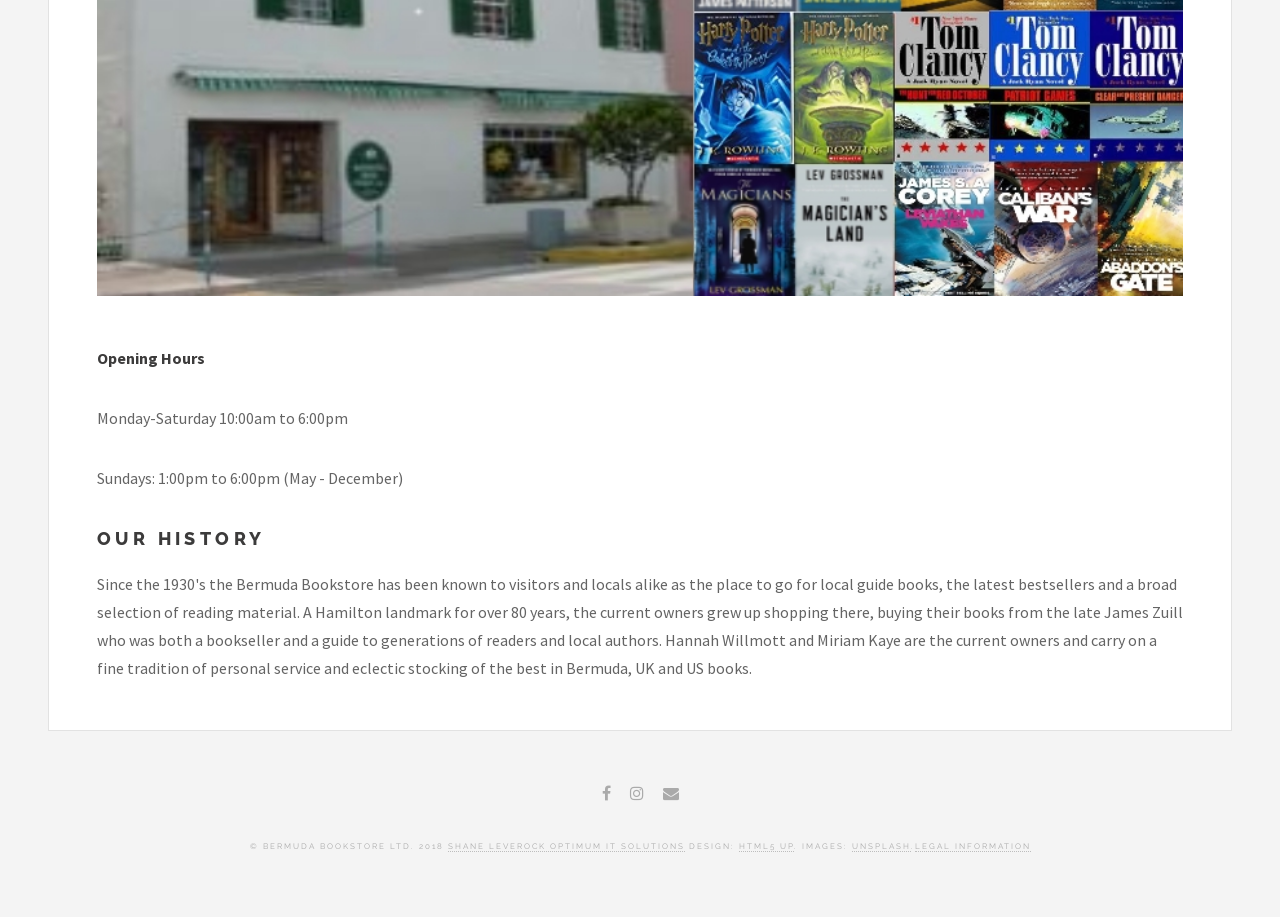Highlight the bounding box of the UI element that corresponds to this description: "Unsplash".

[0.665, 0.917, 0.711, 0.929]